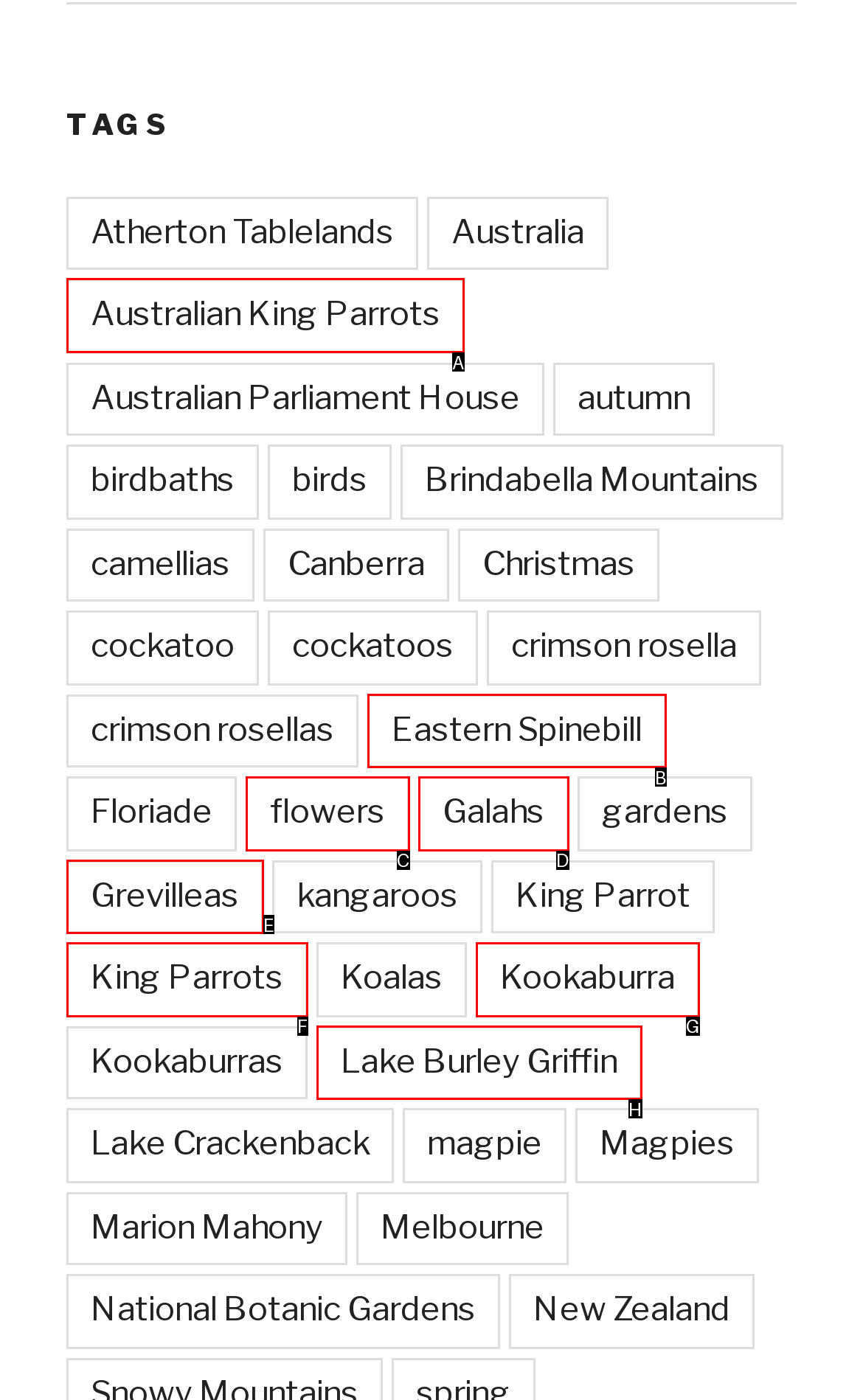Tell me which element should be clicked to achieve the following objective: Contact the library
Reply with the letter of the correct option from the displayed choices.

None